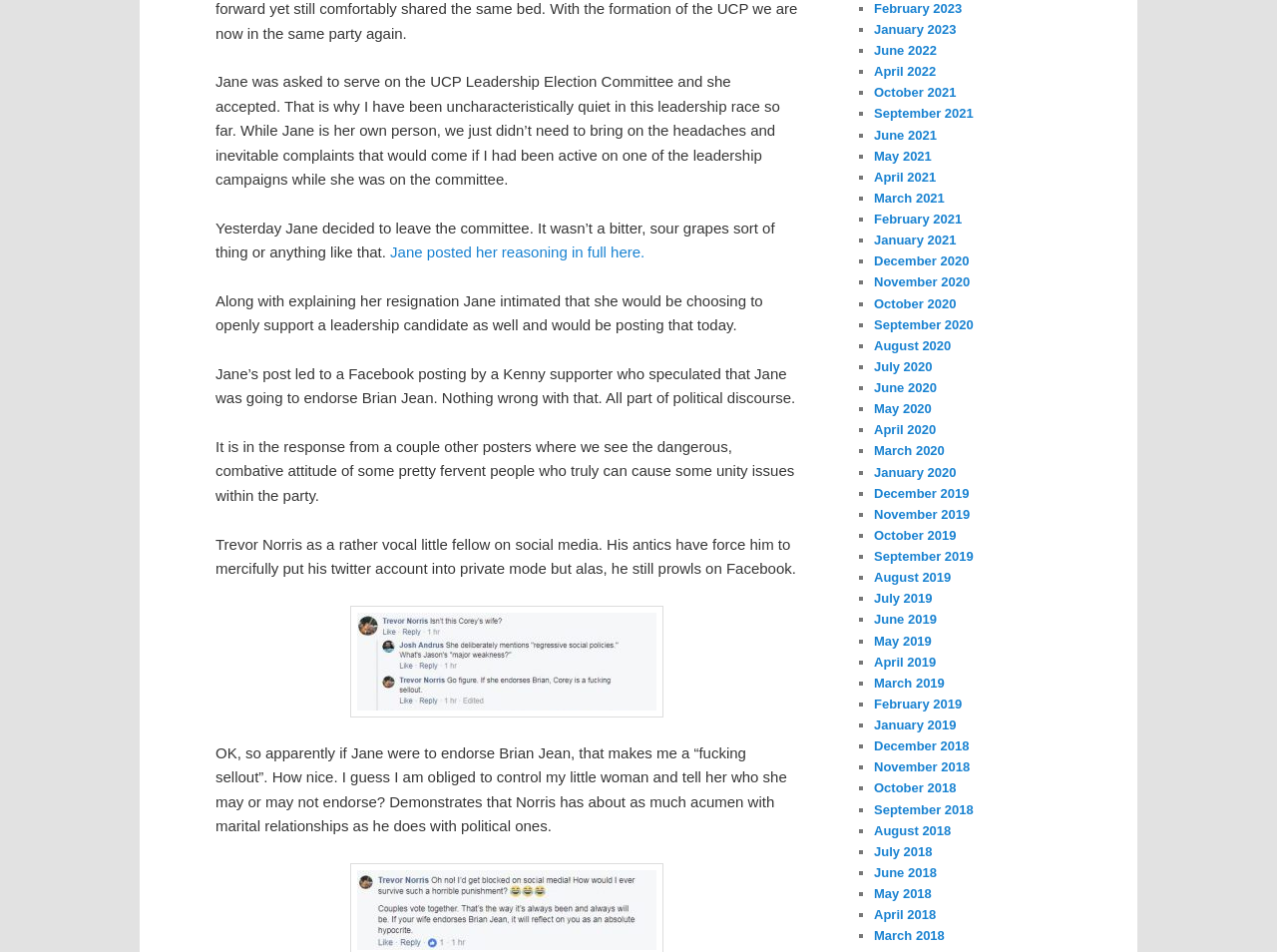Please respond to the question using a single word or phrase:
What is Trevor Norris's behavior on social media?

Vocal and combative